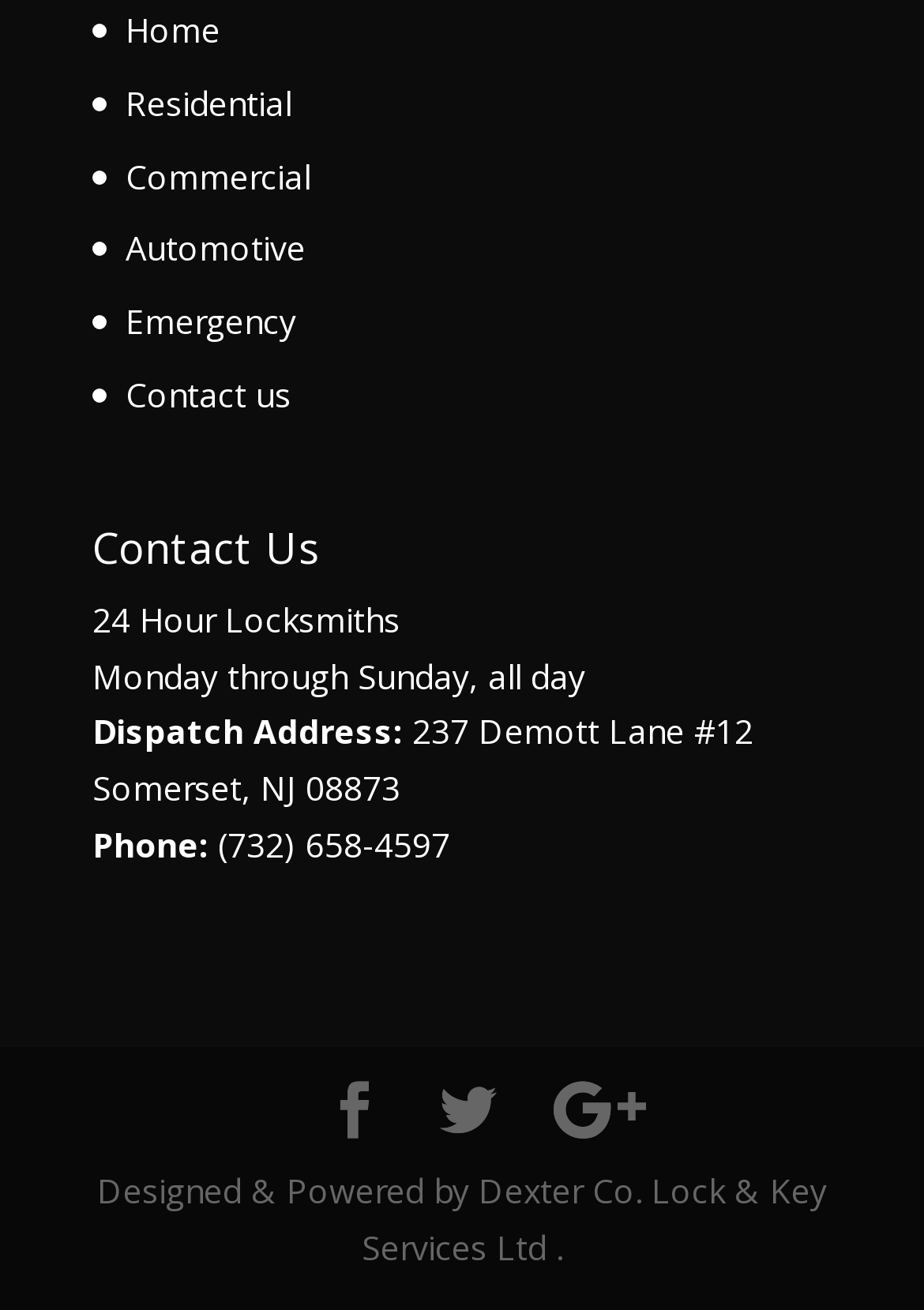Provide your answer in one word or a succinct phrase for the question: 
Who designed the website?

Dexter Co. Lock & Key Services Ltd.